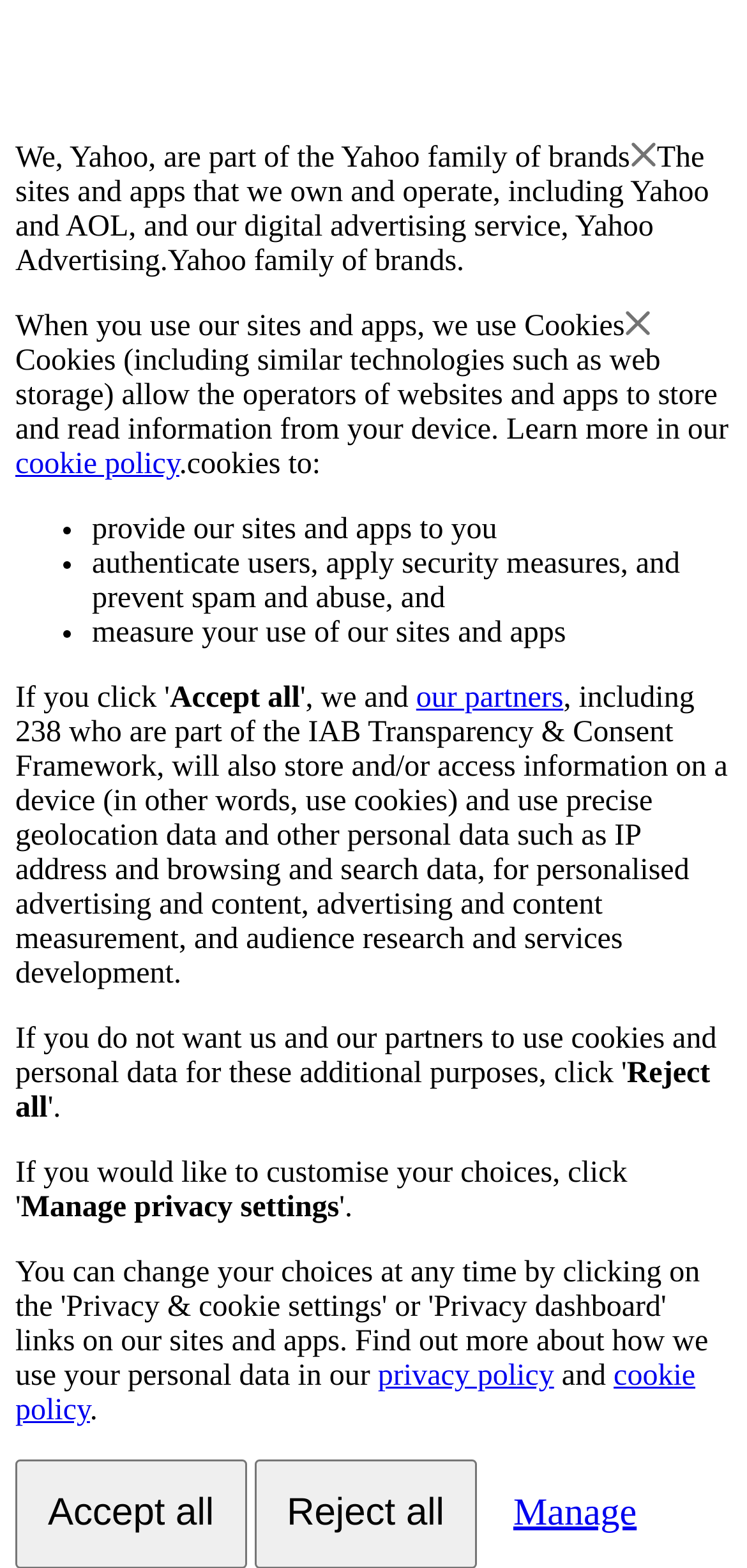Reply to the question below using a single word or brief phrase:
What is the purpose of the 'Manage privacy settings' button?

Customize privacy settings